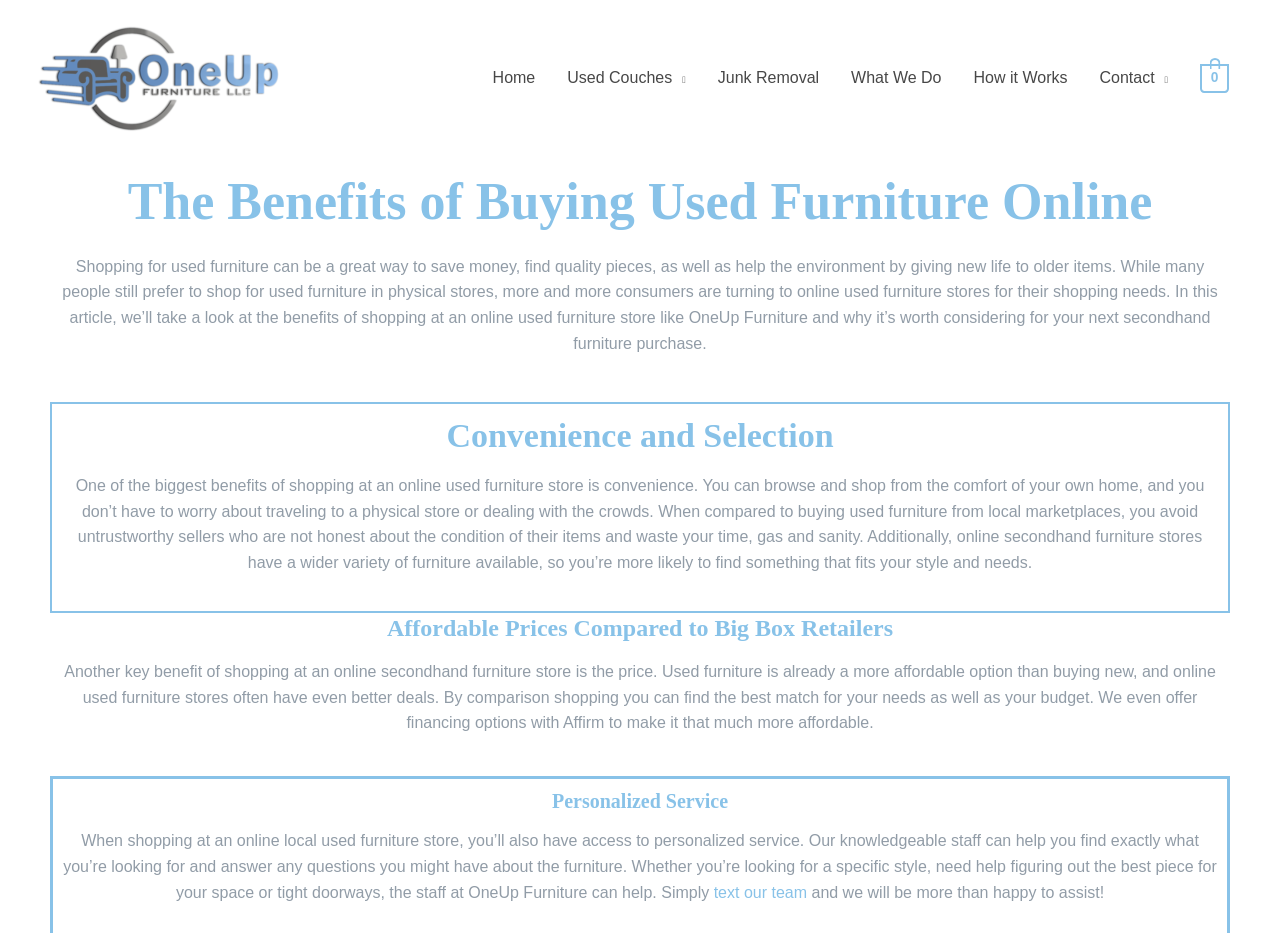Given the description "How it Works", determine the bounding box of the corresponding UI element.

[0.748, 0.049, 0.846, 0.118]